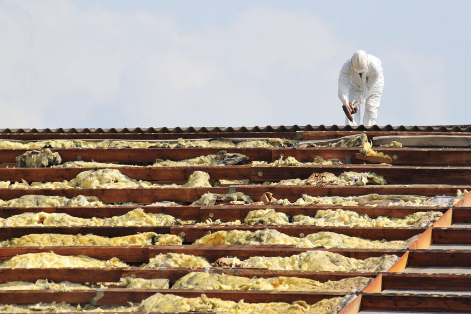Respond to the question below with a concise word or phrase:
What is the color of the insulation material?

Yellow